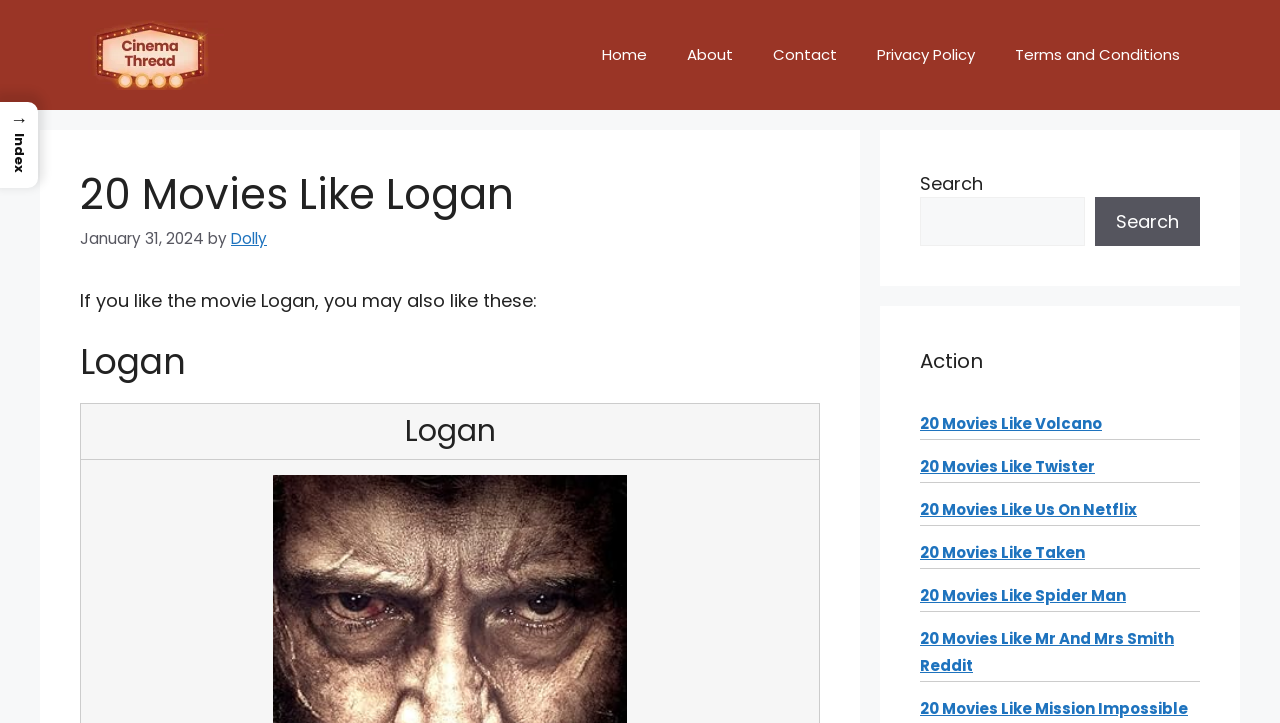Locate the bounding box coordinates of the clickable region to complete the following instruction: "visit the about page."

[0.521, 0.035, 0.588, 0.118]